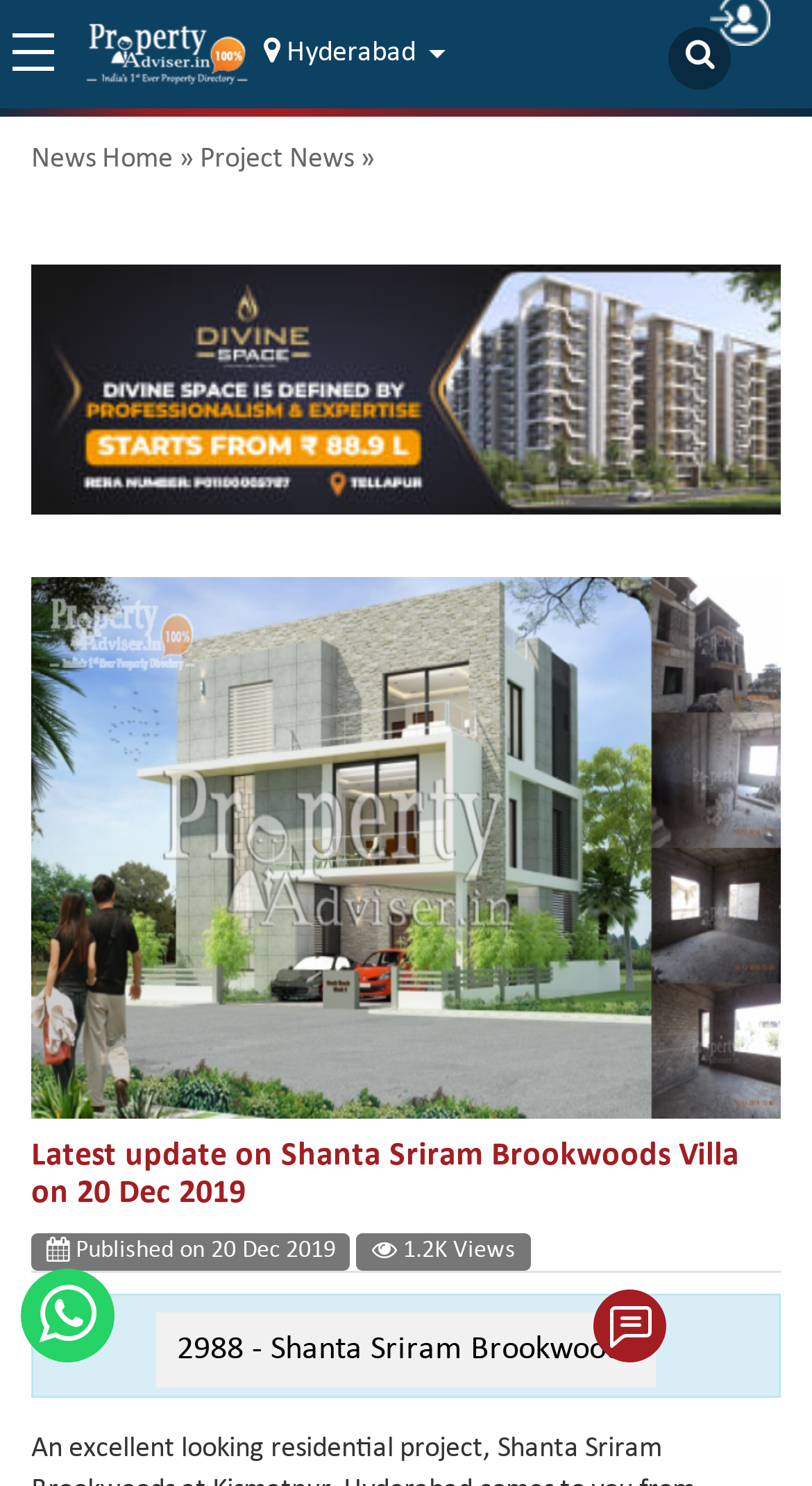Identify the bounding box of the UI component described as: "Hyderabad".

[0.308, 0.021, 0.564, 0.052]